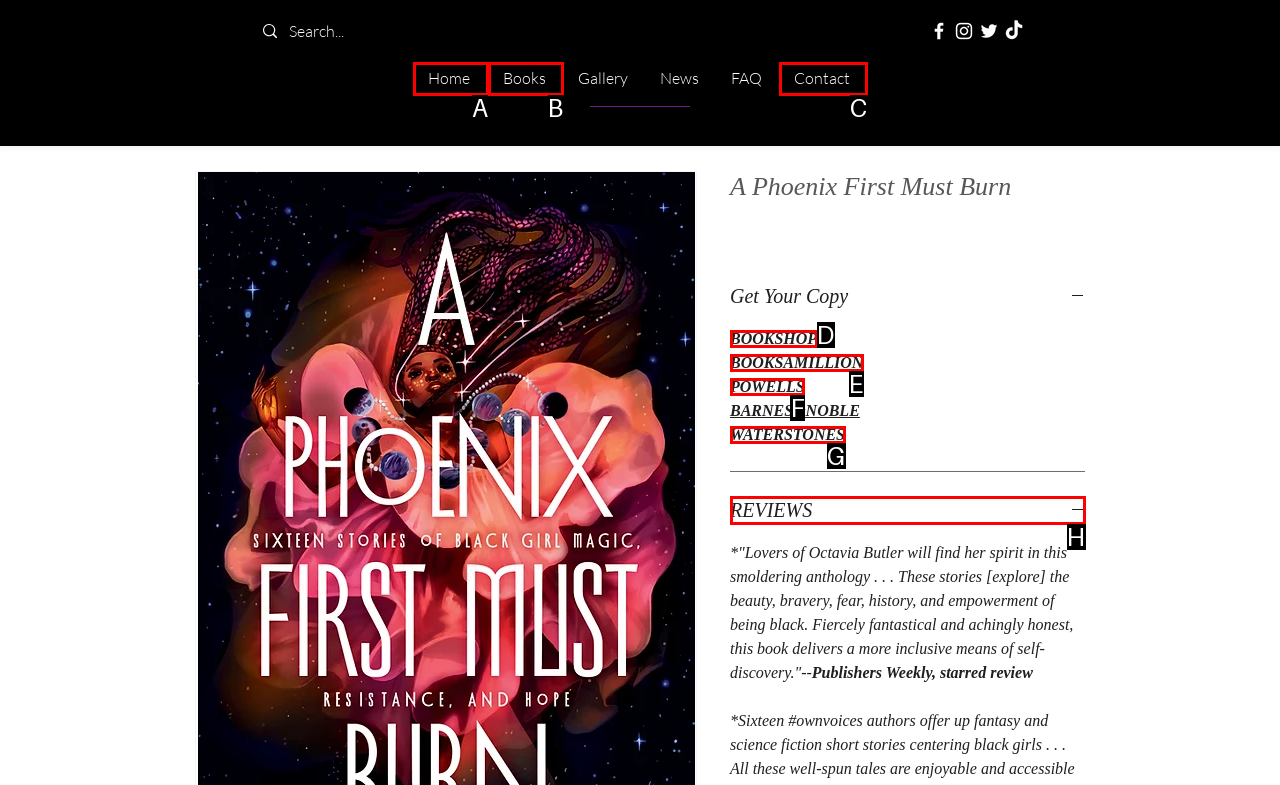Find the HTML element that matches the description provided: POWELLS
Answer using the corresponding option letter.

F